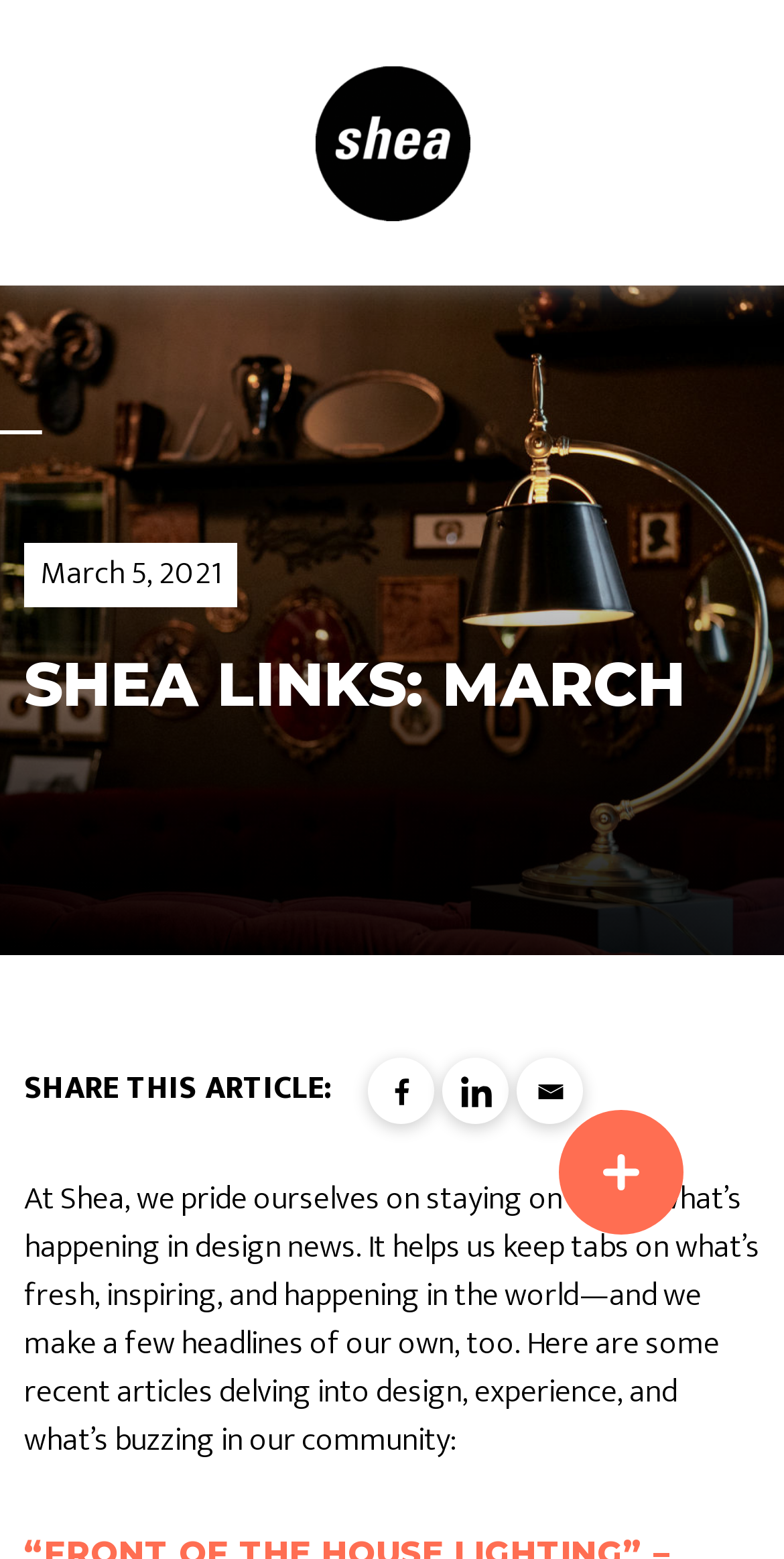What is the date of the article?
Carefully analyze the image and provide a thorough answer to the question.

The date of the article can be found in the header section of the webpage, where it is written as 'March 5, 2021'.